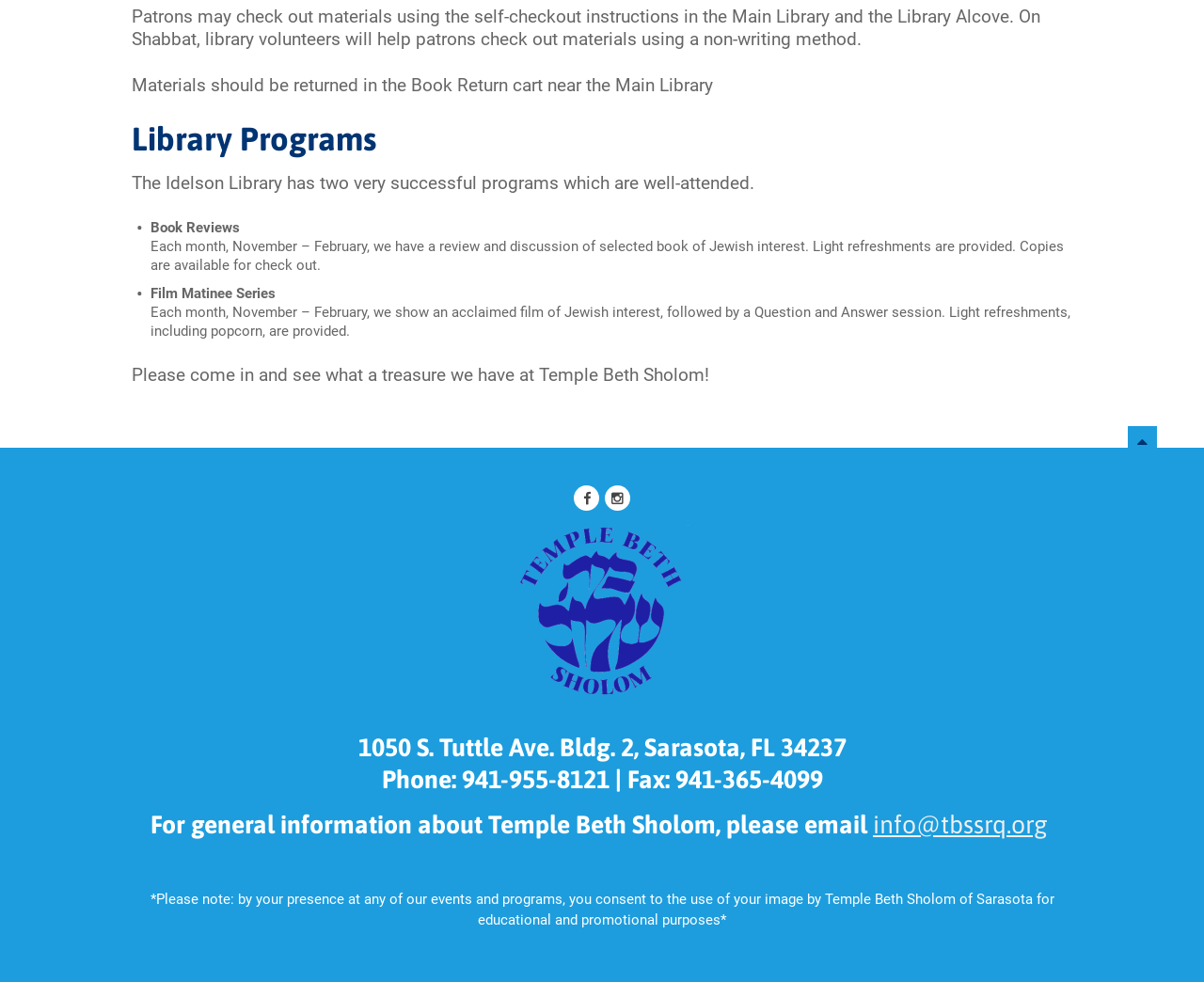Utilize the details in the image to thoroughly answer the following question: What is the purpose of the self-checkout instructions?

I found the answer by reading the static text element at the top of the page, which states 'Patrons may check out materials using the self-checkout instructions in the Main Library and the Library Alcove'.